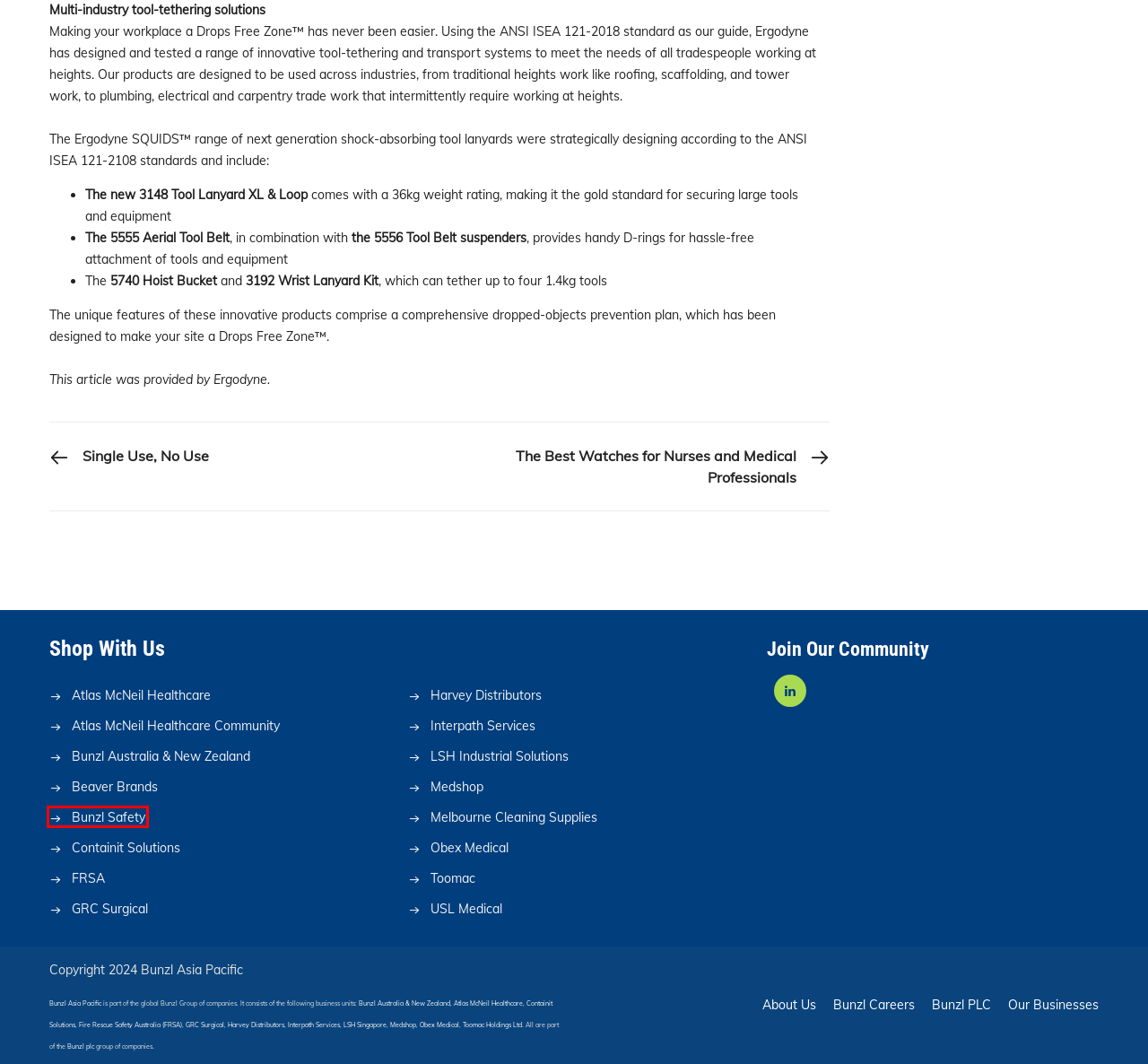You have a screenshot of a webpage where a red bounding box highlights a specific UI element. Identify the description that best matches the resulting webpage after the highlighted element is clicked. The choices are:
A. Homepage - Bunzl
B. Toomac Ophthalmic - Home
C. LSH Industrial Solutions
D. USL Medical – consumable products and equipment for healthcare - USL Medical
E. Toomac Solutions - Home
F. Beaver Brands: Suppliers of Industrial + Safety Equipment ANZ
G. Home - Bunzl Safety and Lifting | Bunzl Safety AU
H. Fire Rescue Safety Australia

G